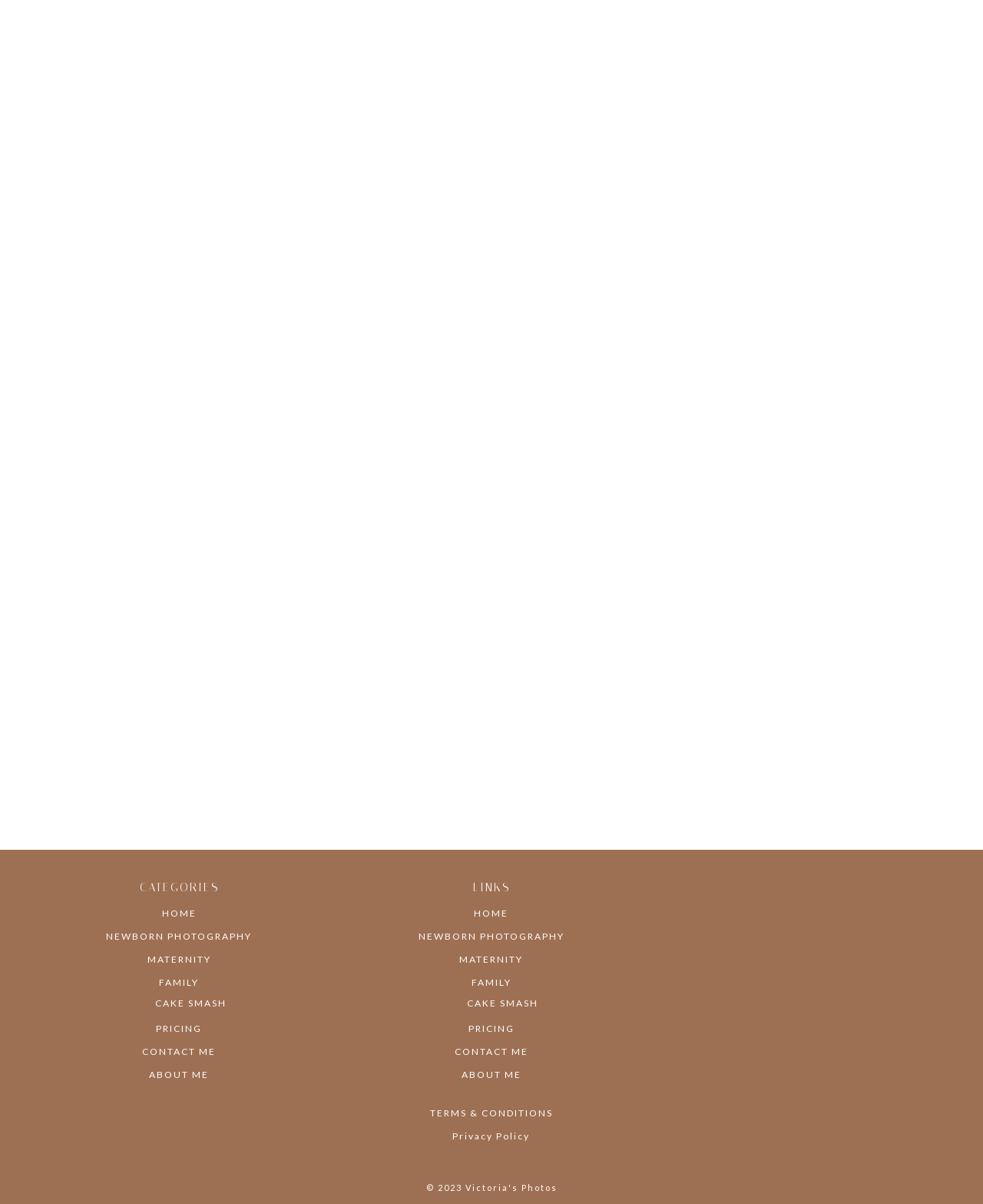Determine the bounding box coordinates for the clickable element required to fulfill the instruction: "Click on the link to learn more about SleepBaby.org". Provide the coordinates as four float numbers between 0 and 1, i.e., [left, top, right, bottom].

None